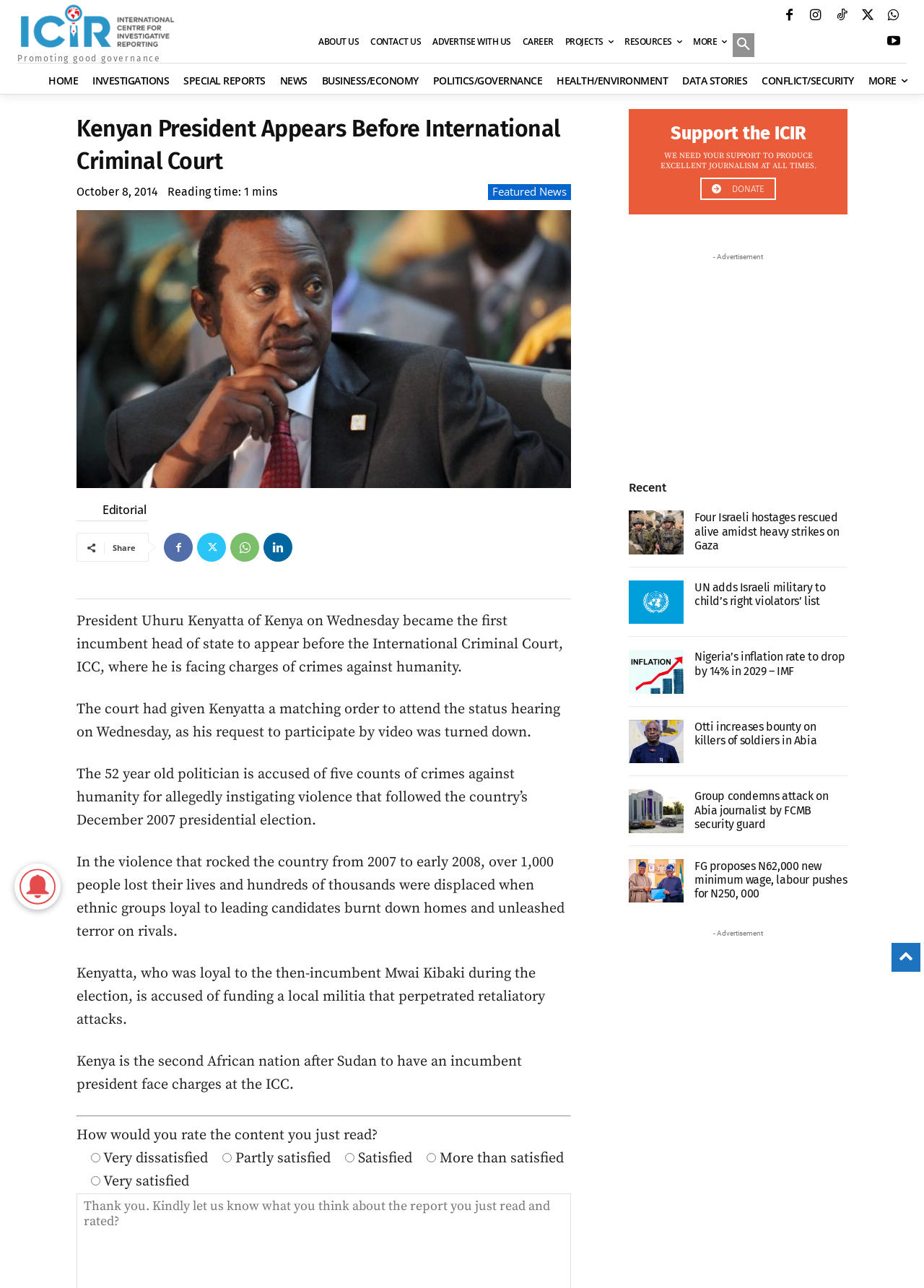Generate the title text from the webpage.

Kenyan President Appears Before International Criminal Court